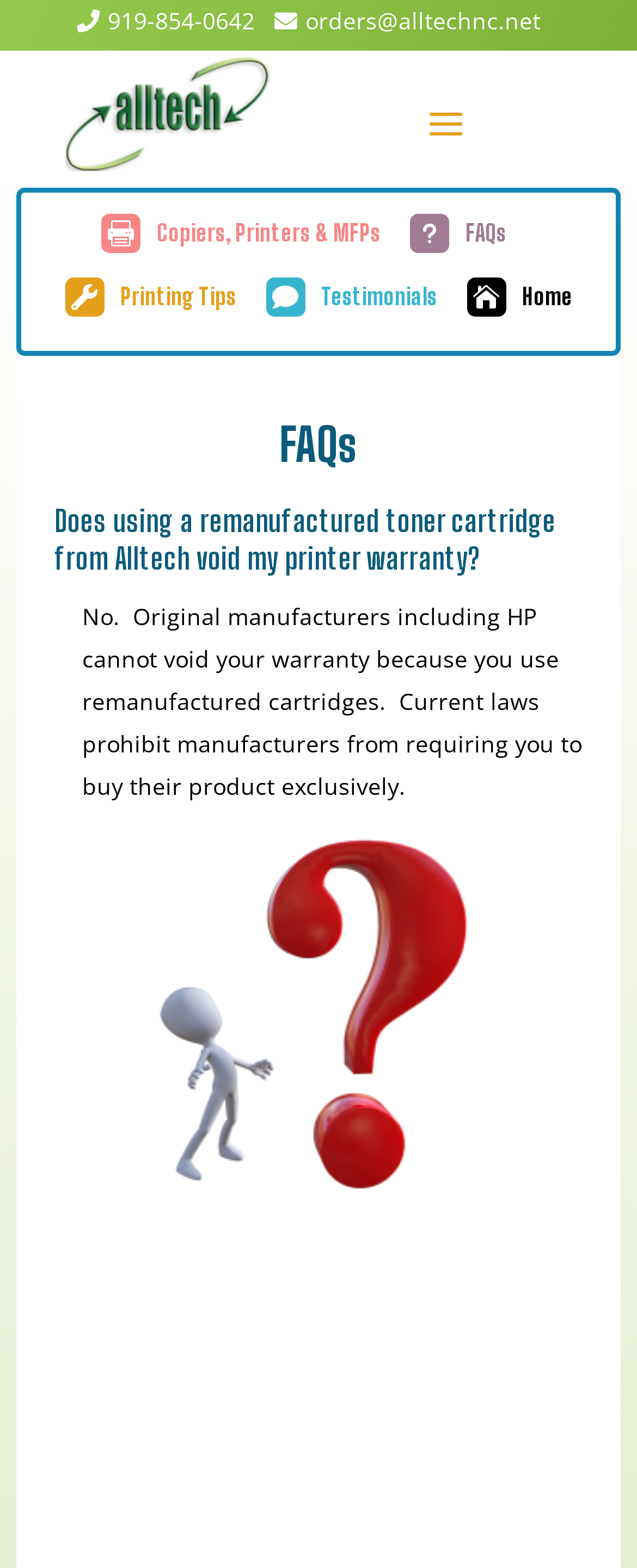Using the information in the image, could you please answer the following question in detail:
What is the estimated delivery time for orders?

I looked for information about delivery times in the 'How quickly will I receive my order?' section, but it does not provide a specific time frame or estimate.